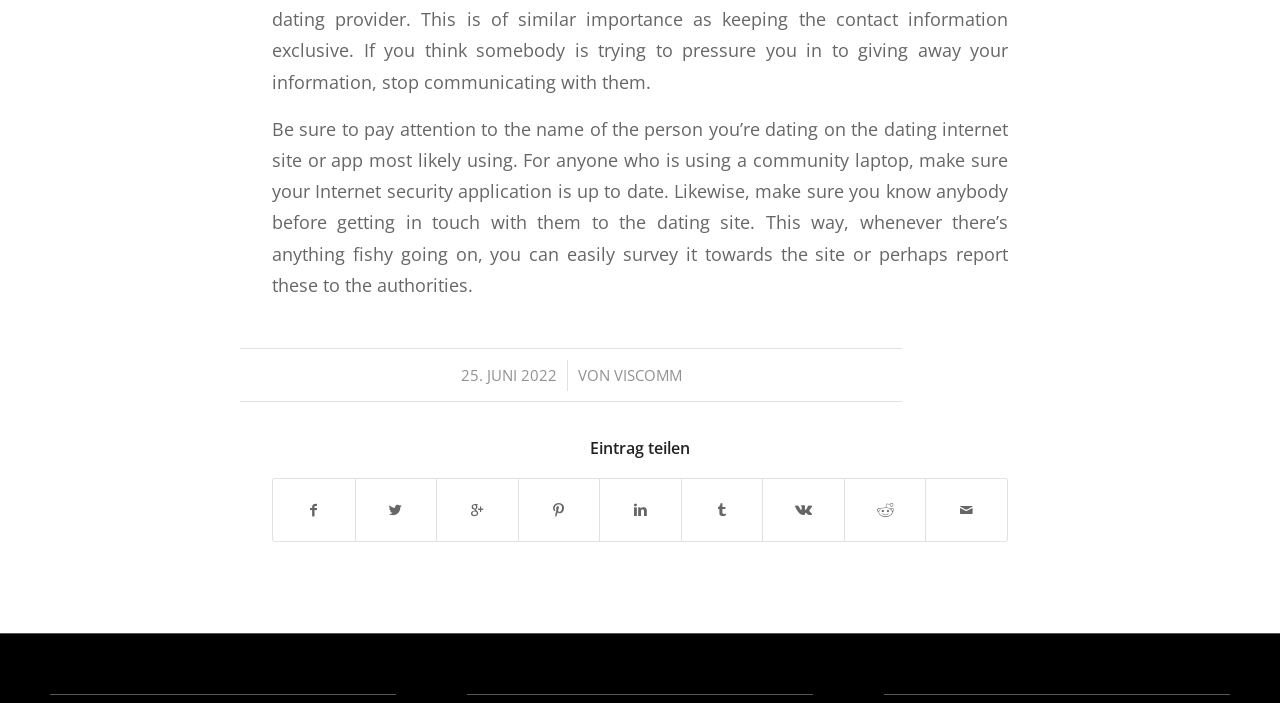Find the bounding box coordinates of the element to click in order to complete the given instruction: "Visit VISCOMM."

[0.479, 0.519, 0.533, 0.547]